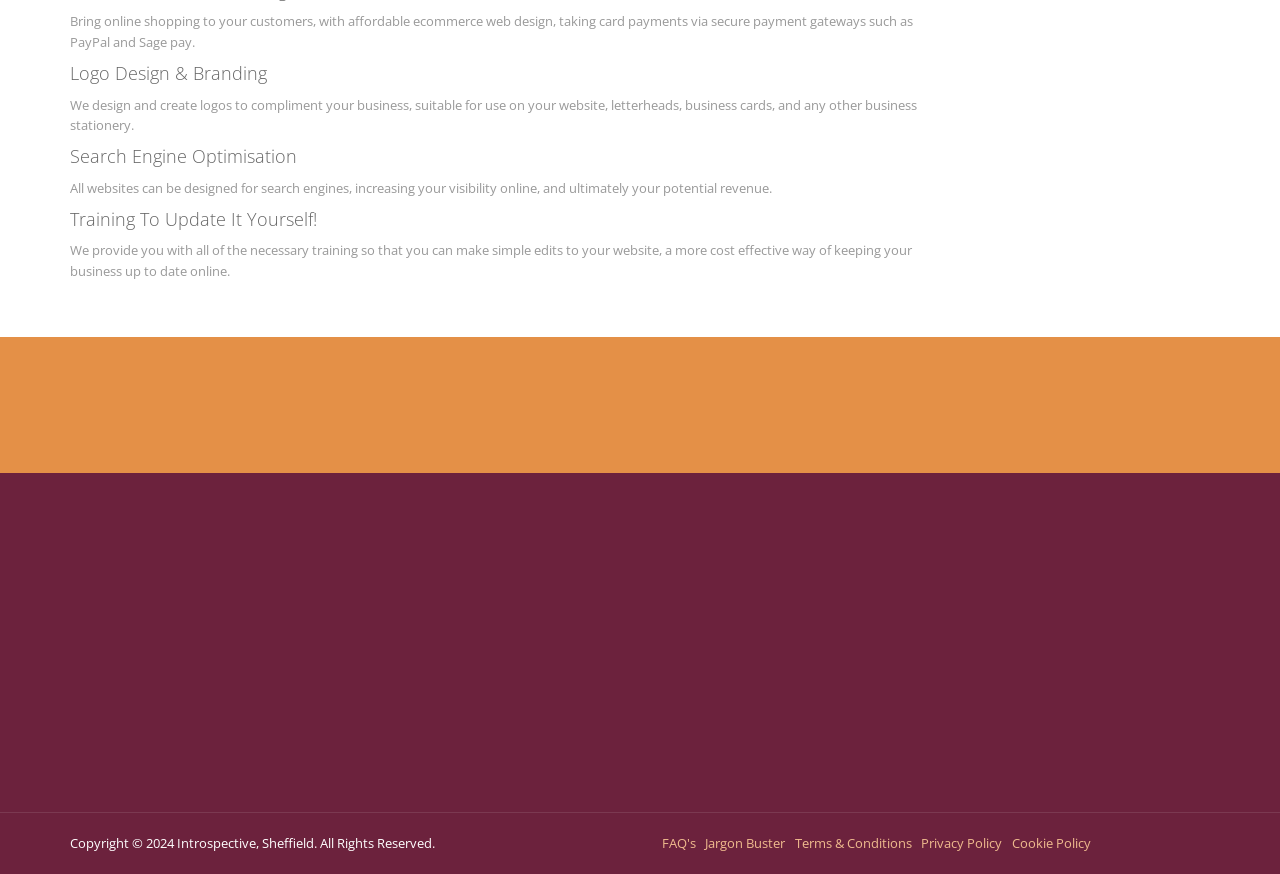What is the topic of the blog post dated August 15th?
Based on the image, please offer an in-depth response to the question.

The webpage has a section titled 'From the blog' which lists several blog posts with their dates. The blog post dated August 15th has a link text 'What to look for in email marketing Software', indicating that the topic of this blog post is email marketing software.